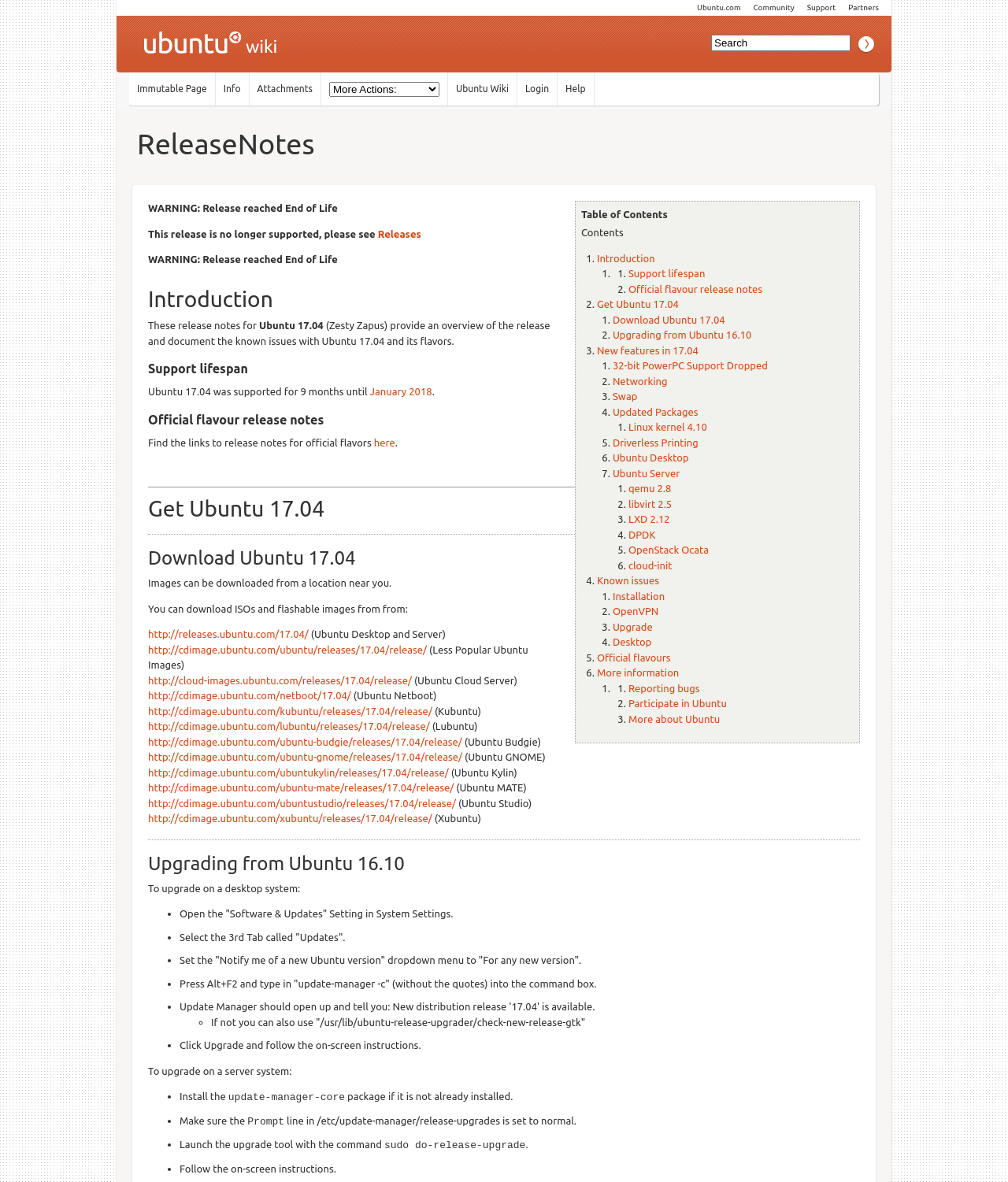Please identify the bounding box coordinates for the region that you need to click to follow this instruction: "View the IAS Paper Retina Logo".

None